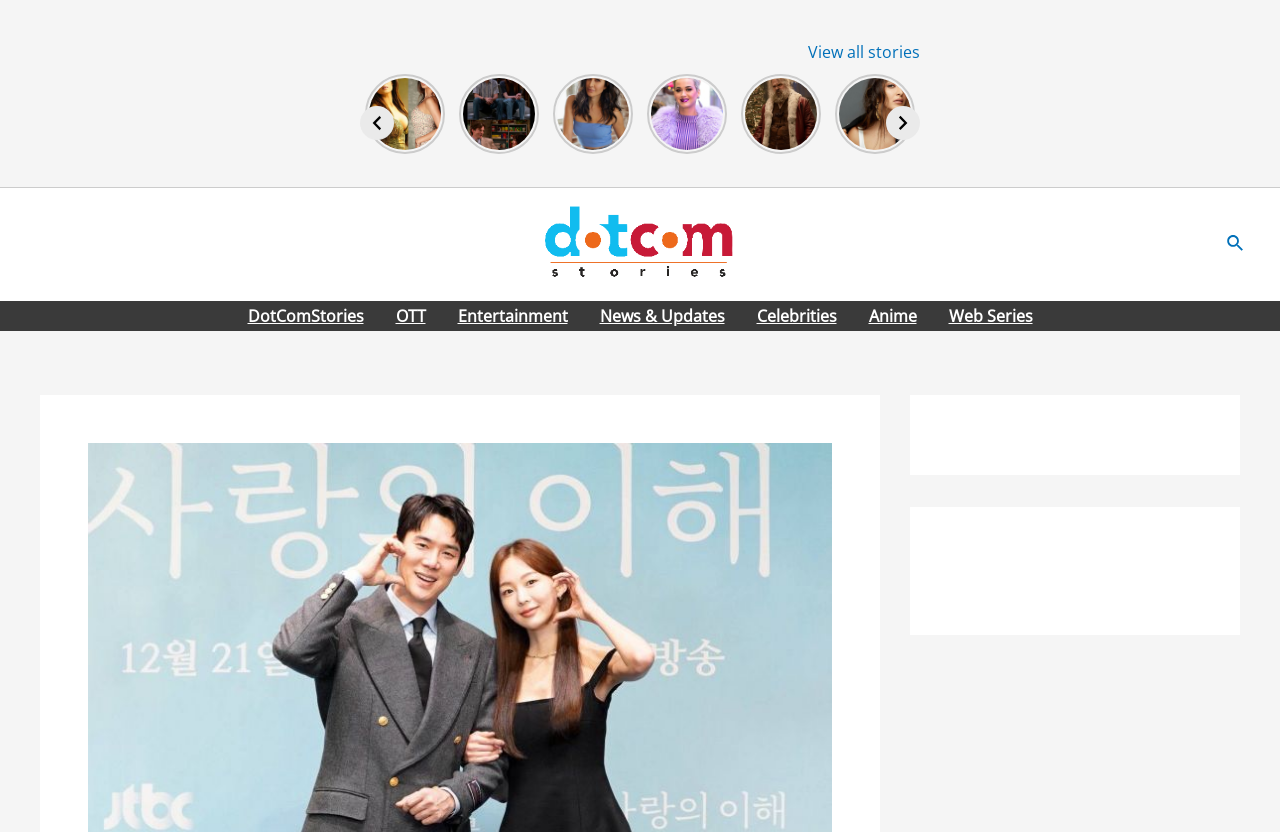What is the function of the search icon link?
Please utilize the information in the image to give a detailed response to the question.

The search icon link is used to search for specific content on the webpage. It is typically used to find articles or stories related to a particular topic or keyword.